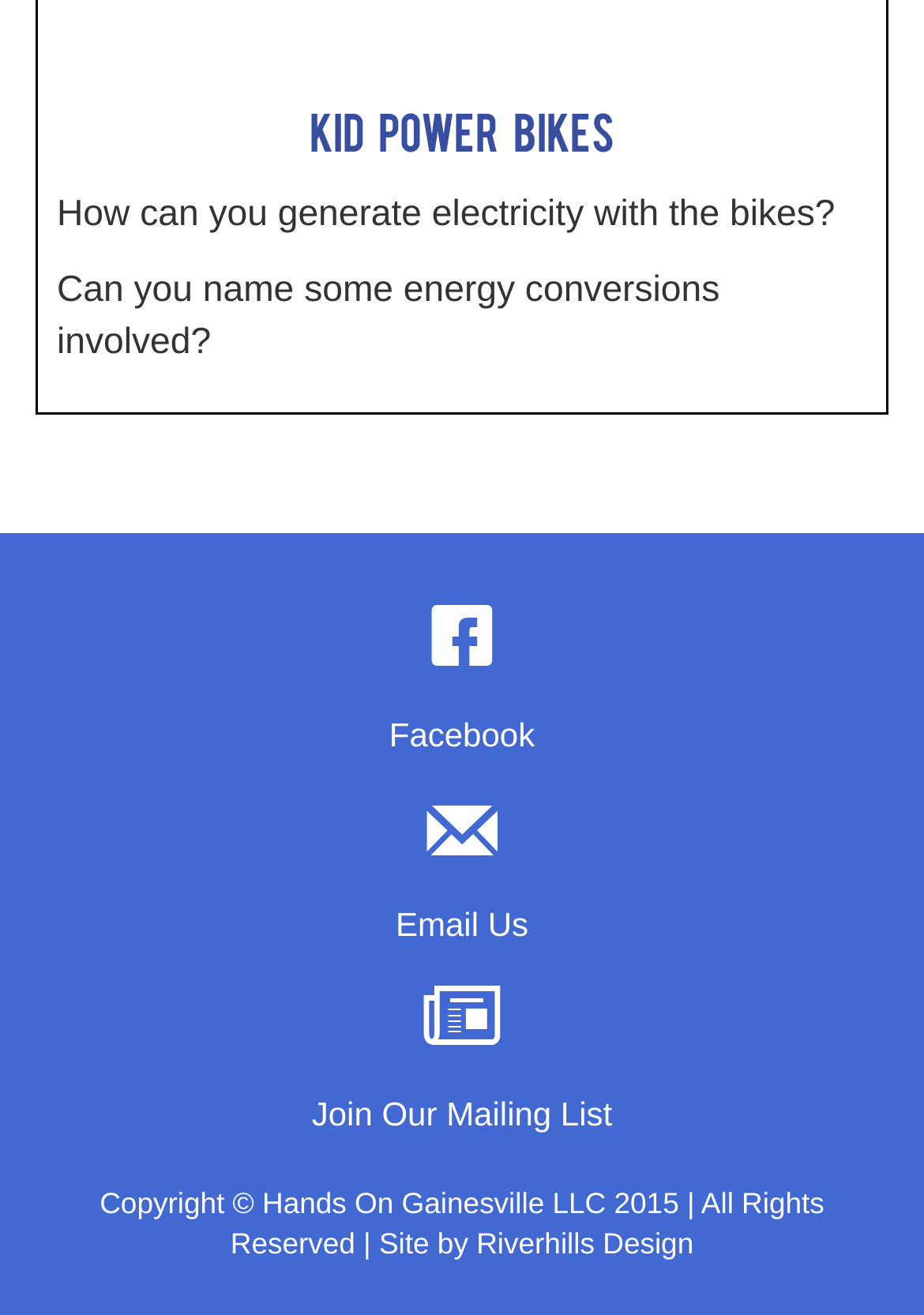What is the name of the organization behind the website?
Please give a well-detailed answer to the question.

I found the answer by looking at the copyright information at the bottom of the webpage, which states 'Copyright © Hands On Gainesville LLC 2015 | All Rights Reserved | Site by Riverhills Design'.